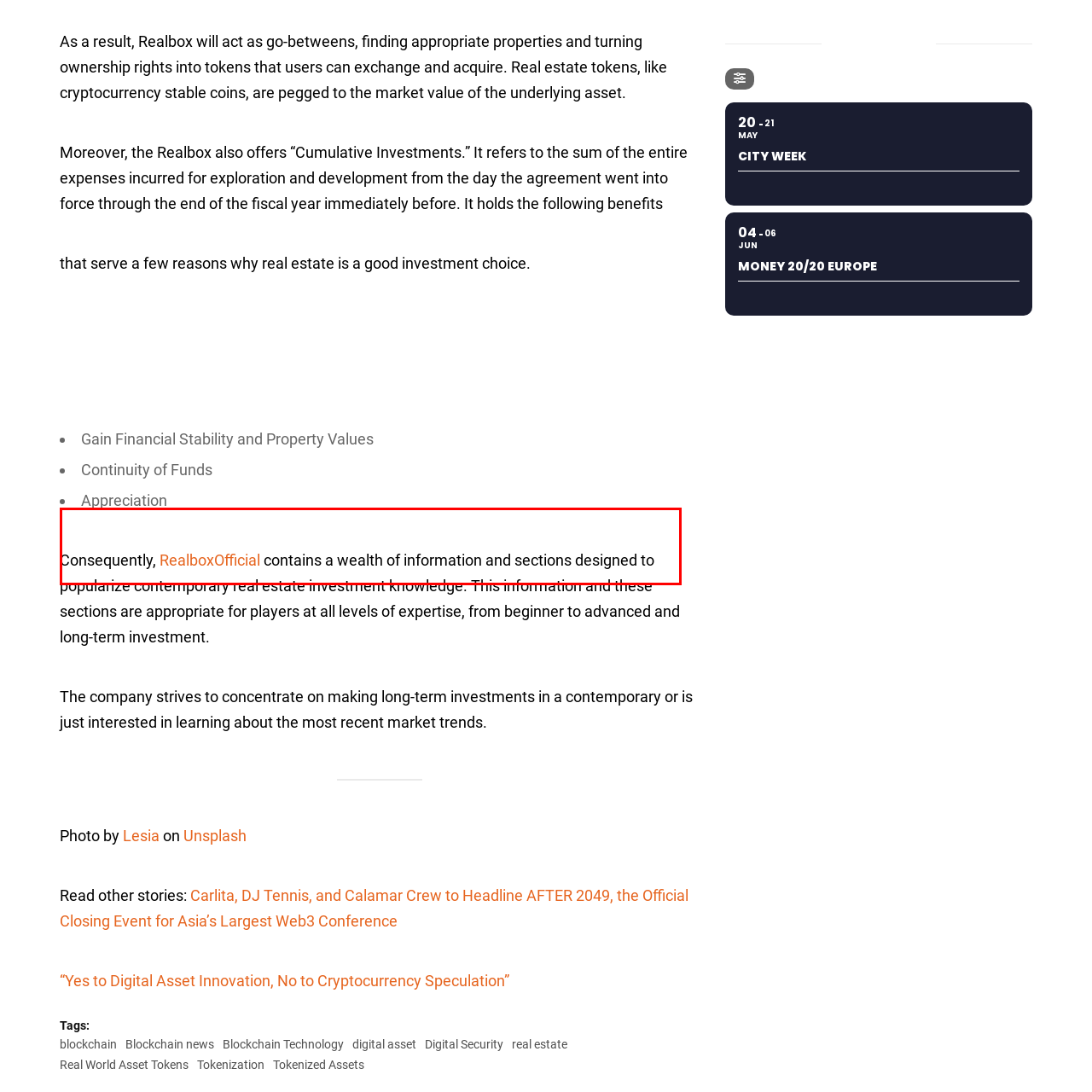Who is the target audience of the RealboxOfficial platform?
Look at the image within the red bounding box and respond with a single word or phrase.

Individuals at all expertise levels